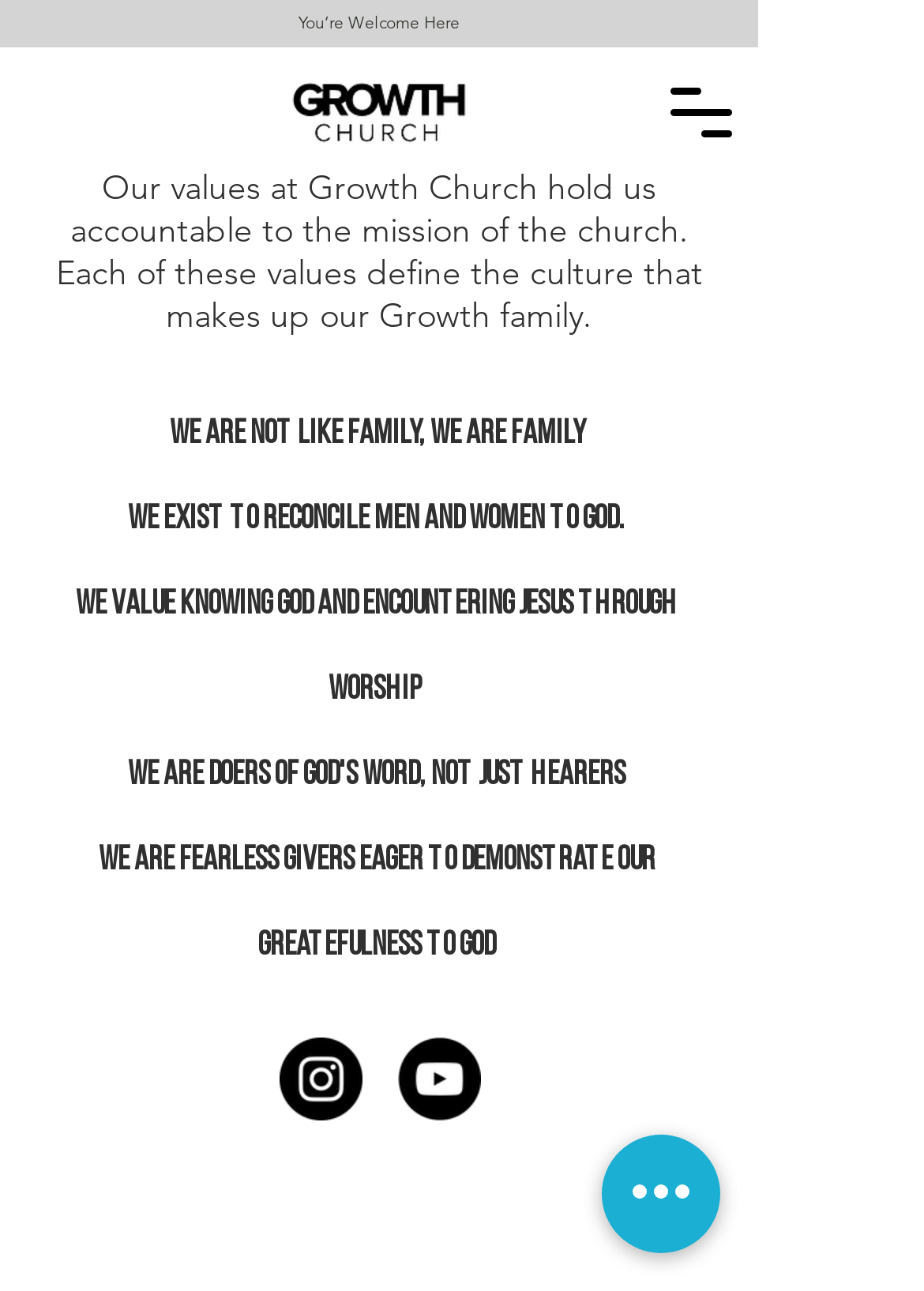Please find the top heading of the webpage and generate its text.

You’re Welcome Here